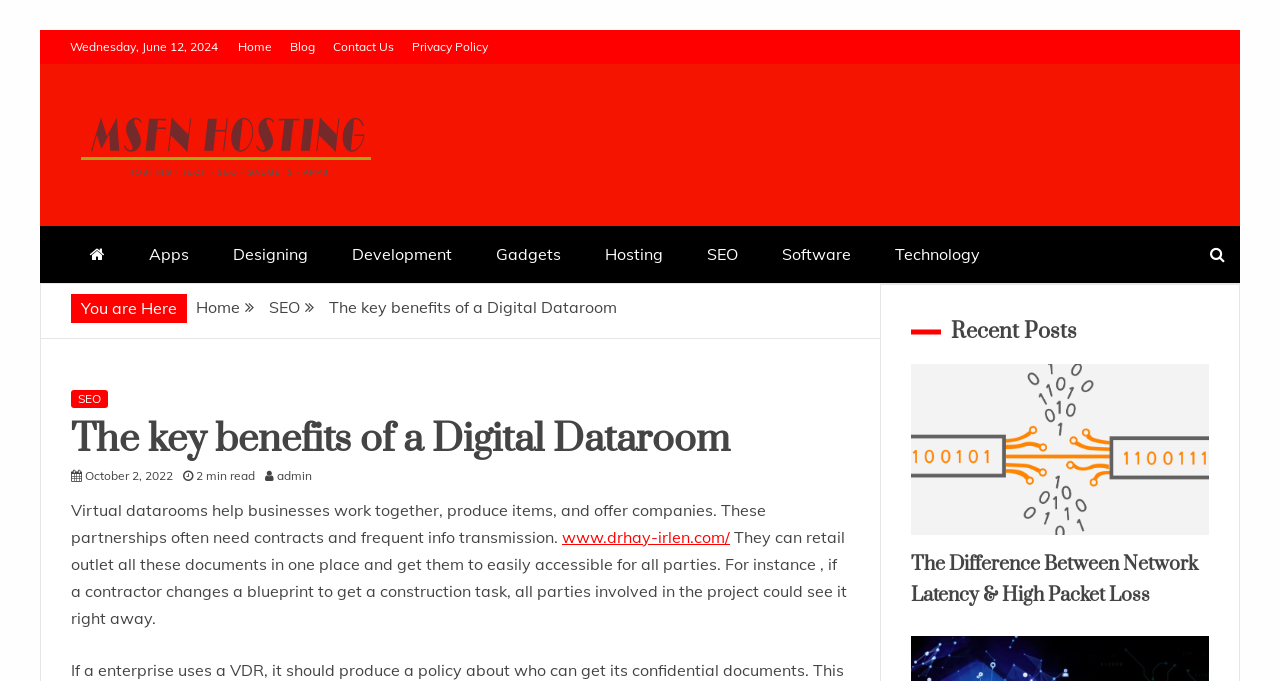Highlight the bounding box coordinates of the region I should click on to meet the following instruction: "Check the 'Recent Posts' section".

[0.711, 0.462, 0.945, 0.512]